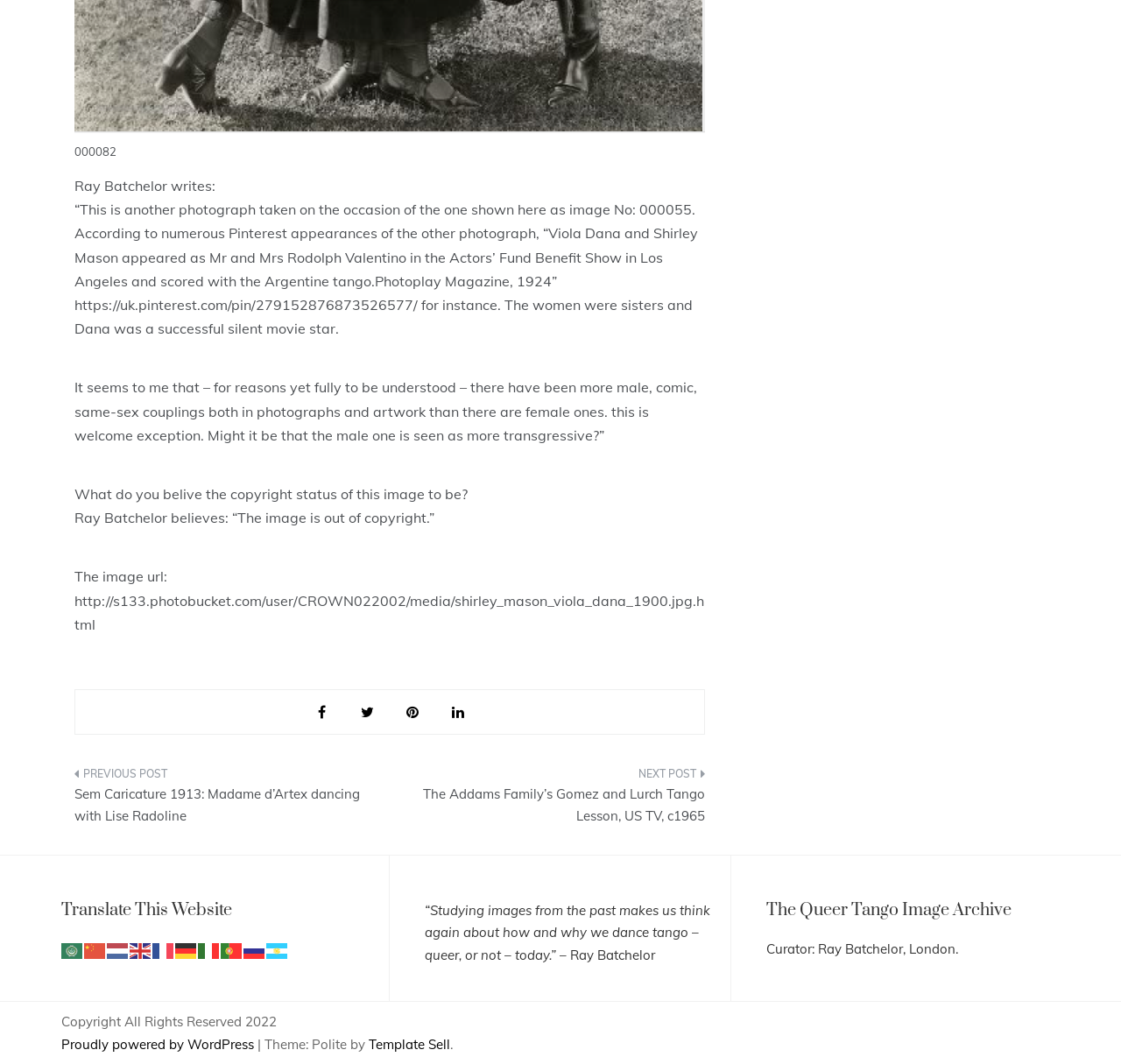Using the information in the image, give a comprehensive answer to the question: 
What is the language of the original text?

The language of the original text is English, as it is the default language of the webpage and there are translation options available for other languages.